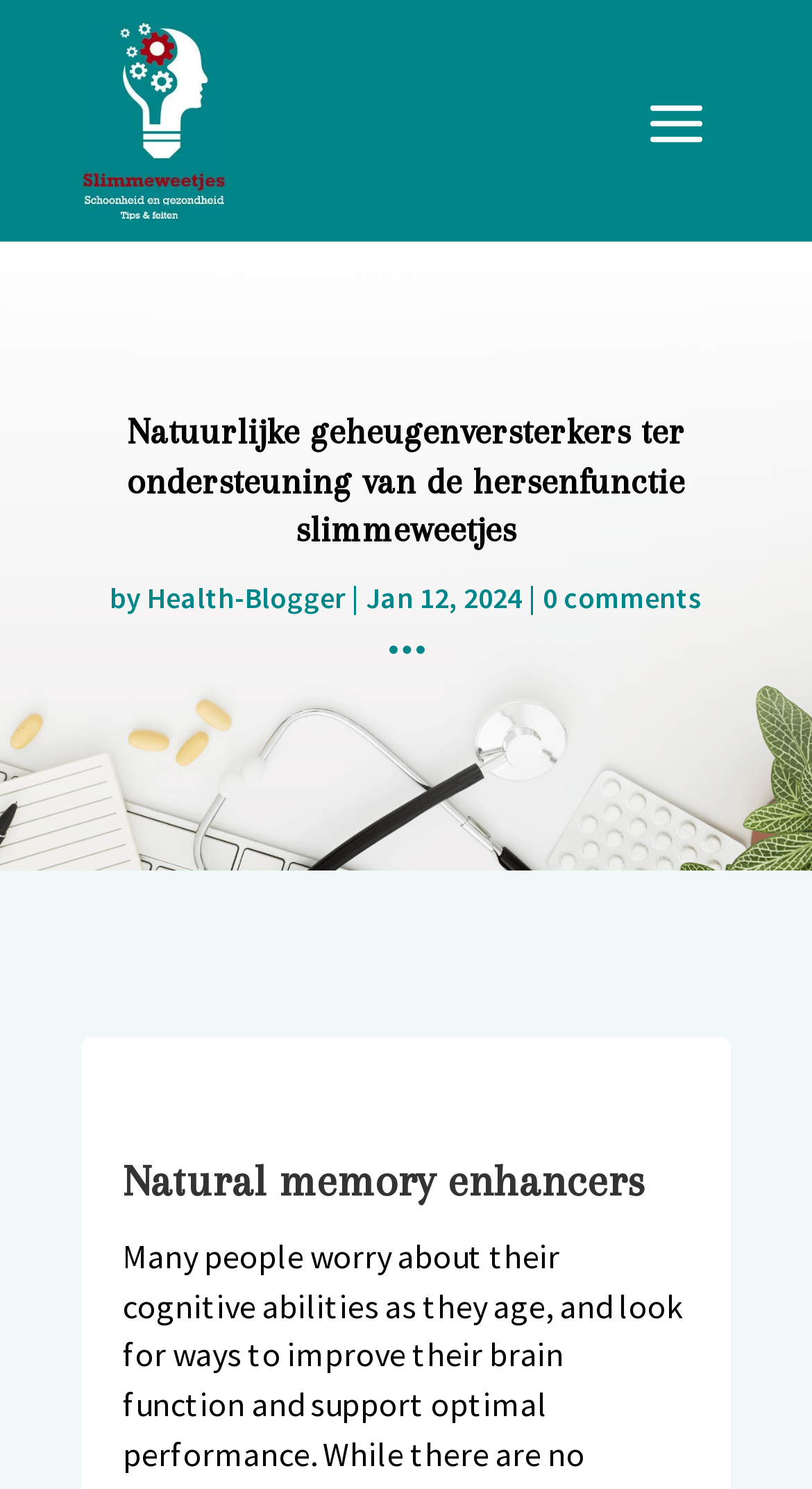Answer the question using only a single word or phrase: 
What is the logo on the top left corner?

slimmeweetjes logo